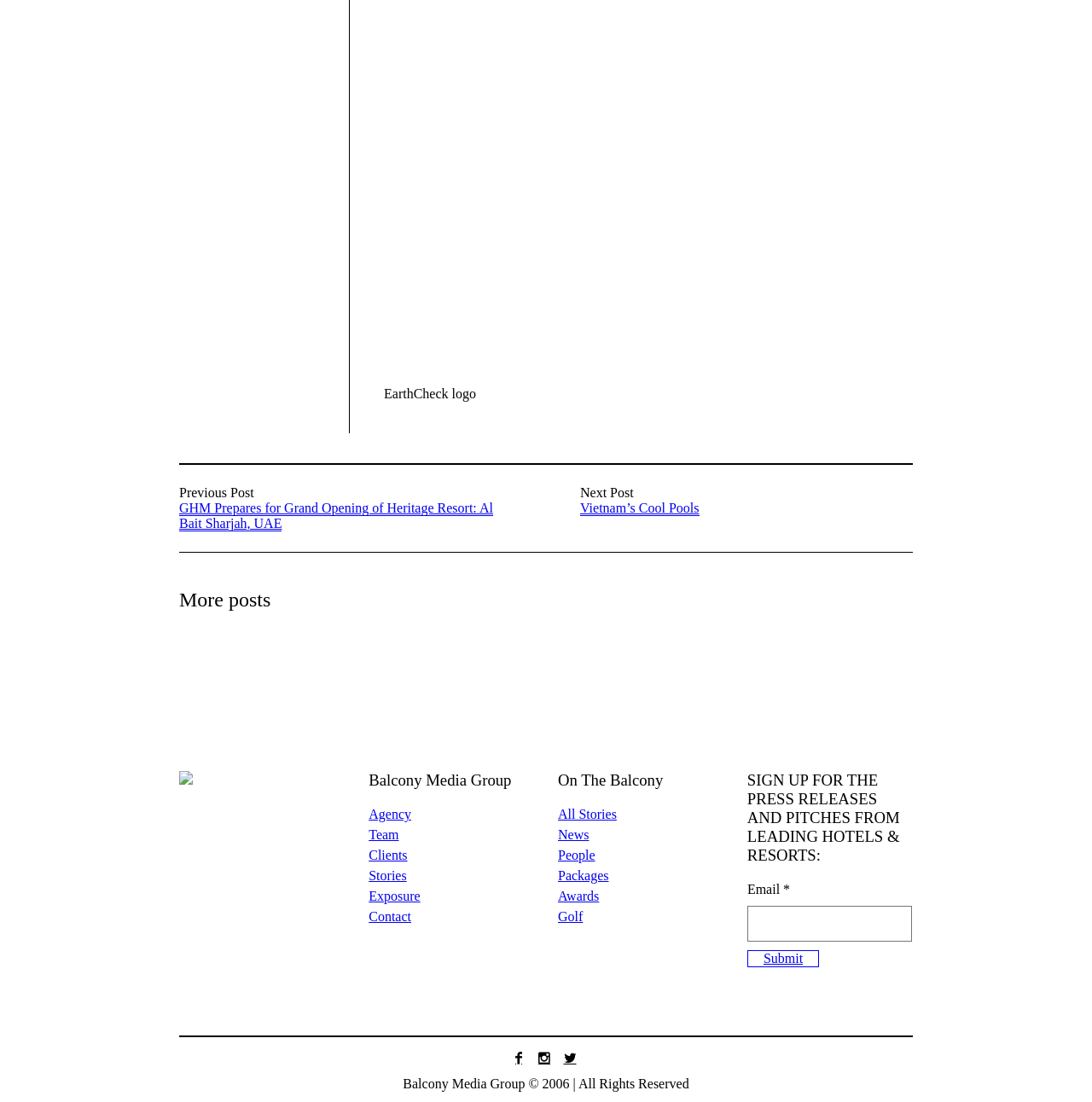How many social media links are there at the bottom of the page?
Analyze the image and deliver a detailed answer to the question.

I counted the number of link elements with Unicode characters at the bottom of the page and found 3 social media links.